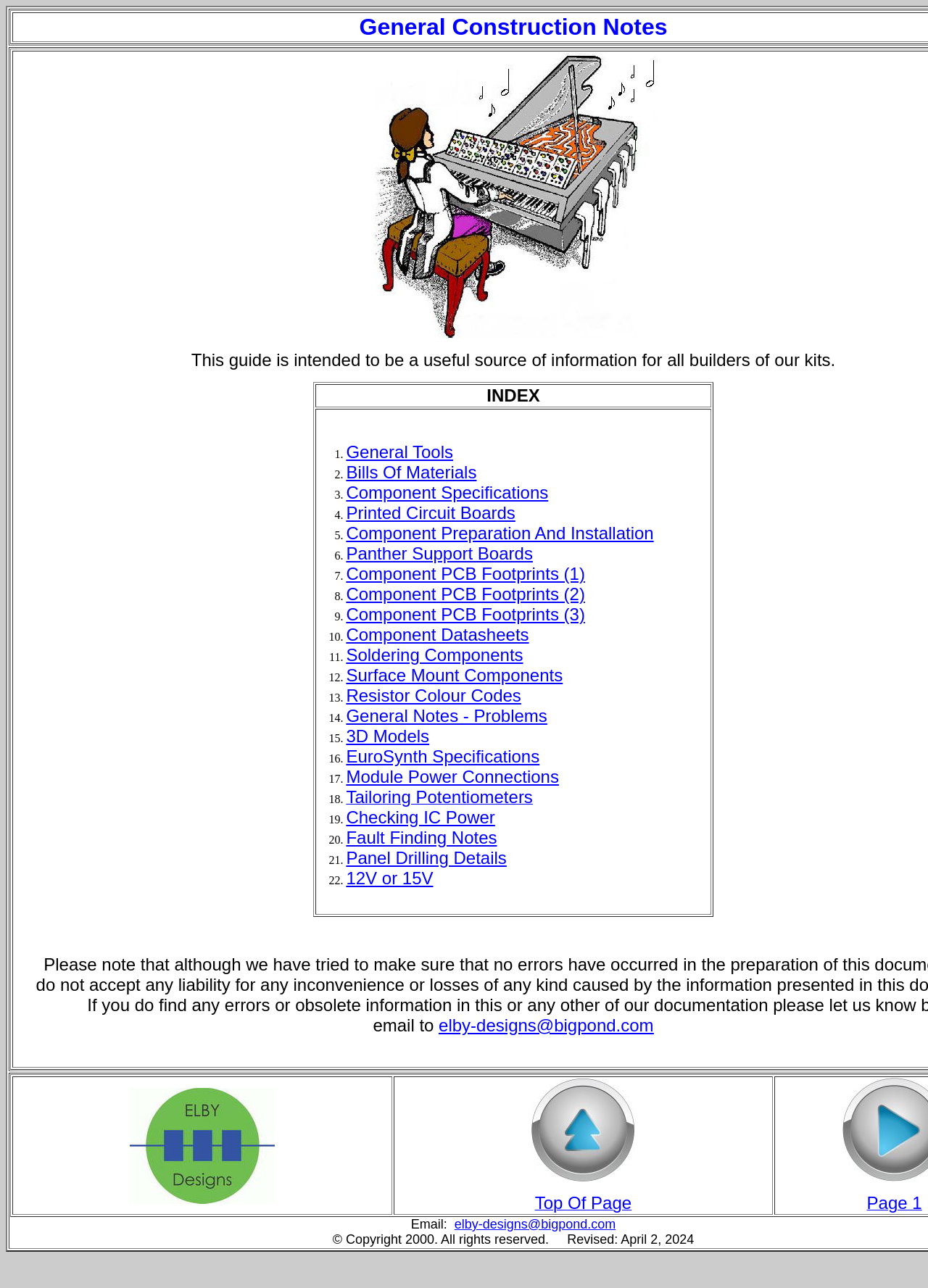What is the purpose of the email address provided?
Based on the image, give a concise answer in the form of a single word or short phrase.

Contact